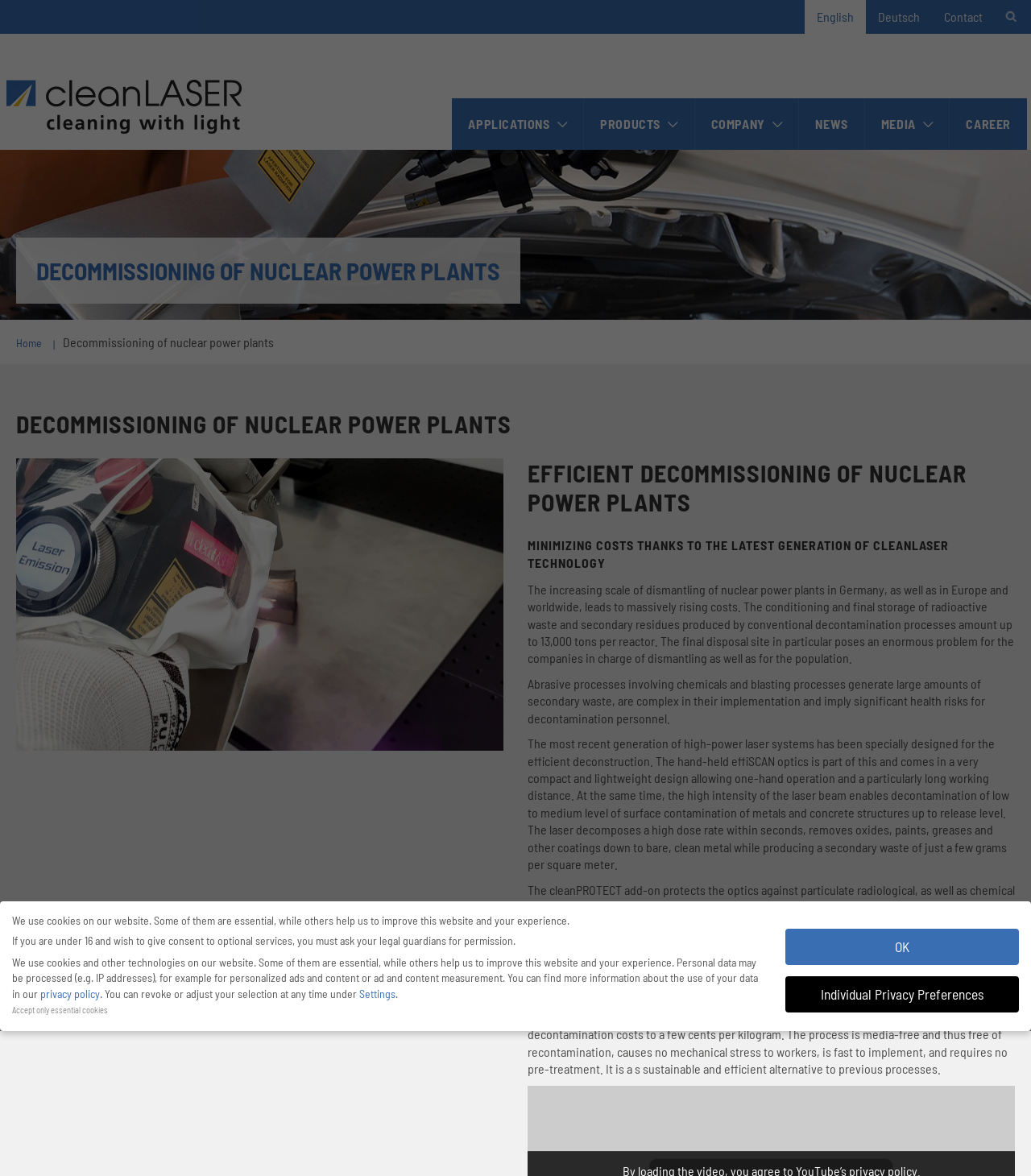Answer briefly with one word or phrase:
What is the company's solution for decontamination?

cleanLASER technology